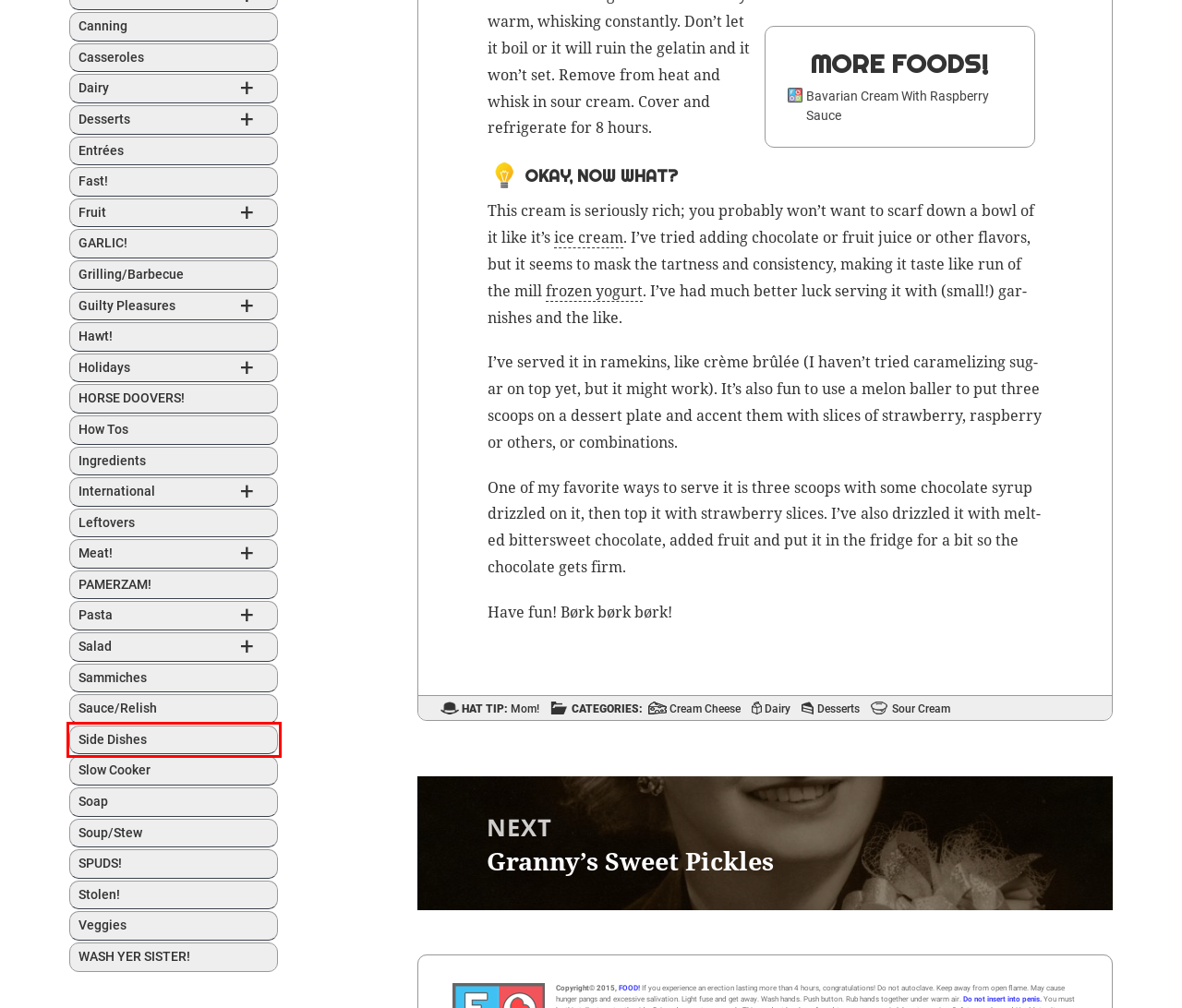Examine the screenshot of a webpage with a red bounding box around a UI element. Your task is to identify the webpage description that best corresponds to the new webpage after clicking the specified element. The given options are:
A. Sammiches - Food!
B. Canning - Food!
C. Soup/Stew - Food!
D. HORSE DOOVERS! - Food!
E. Side Dishes - Food!
F. GARLIC! - Food!
G. How Tos - Food!
H. Veggies - Food!

E